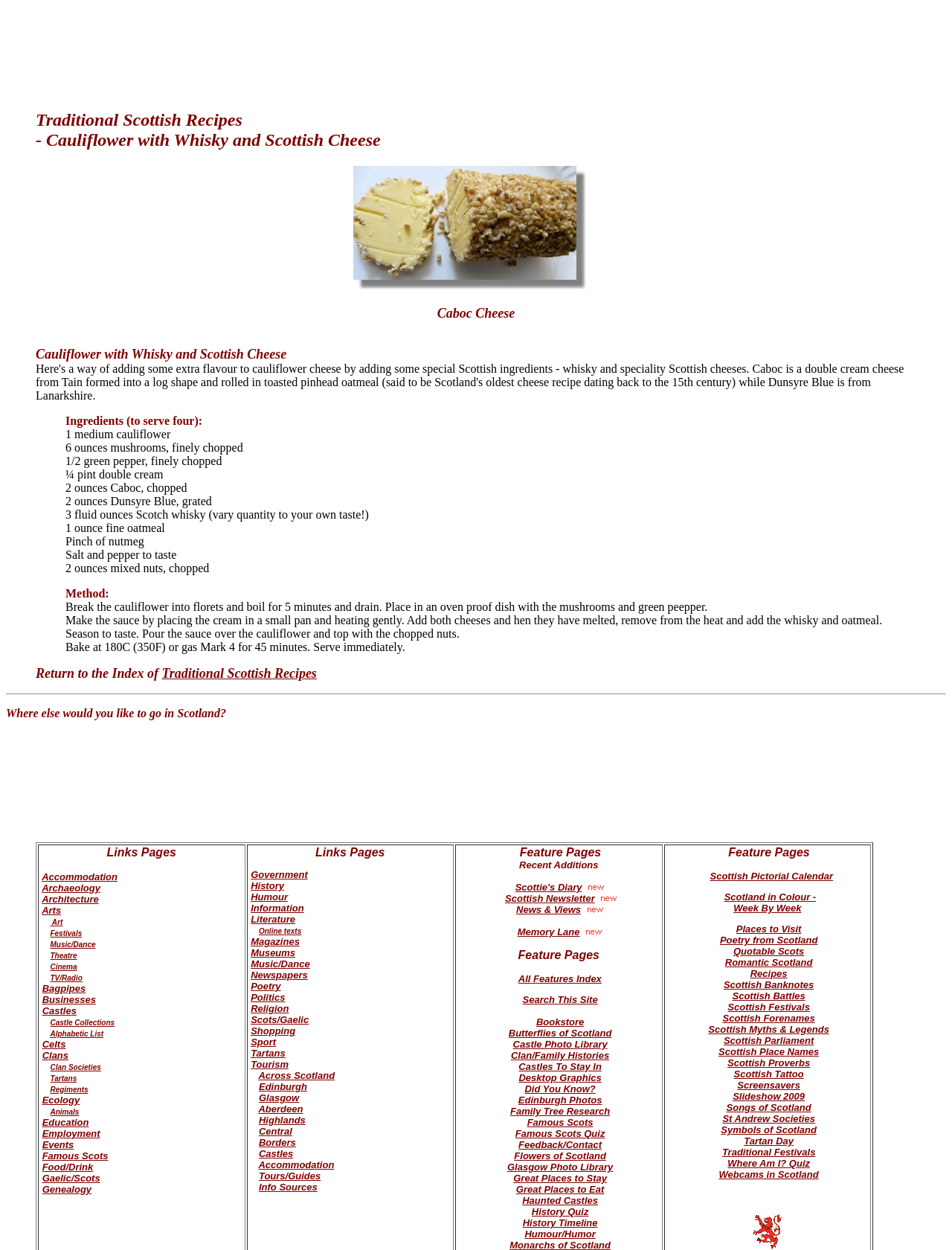Answer the question below with a single word or a brief phrase: 
What type of cheese is used in the recipe?

Caboc and Dunsyre Blue